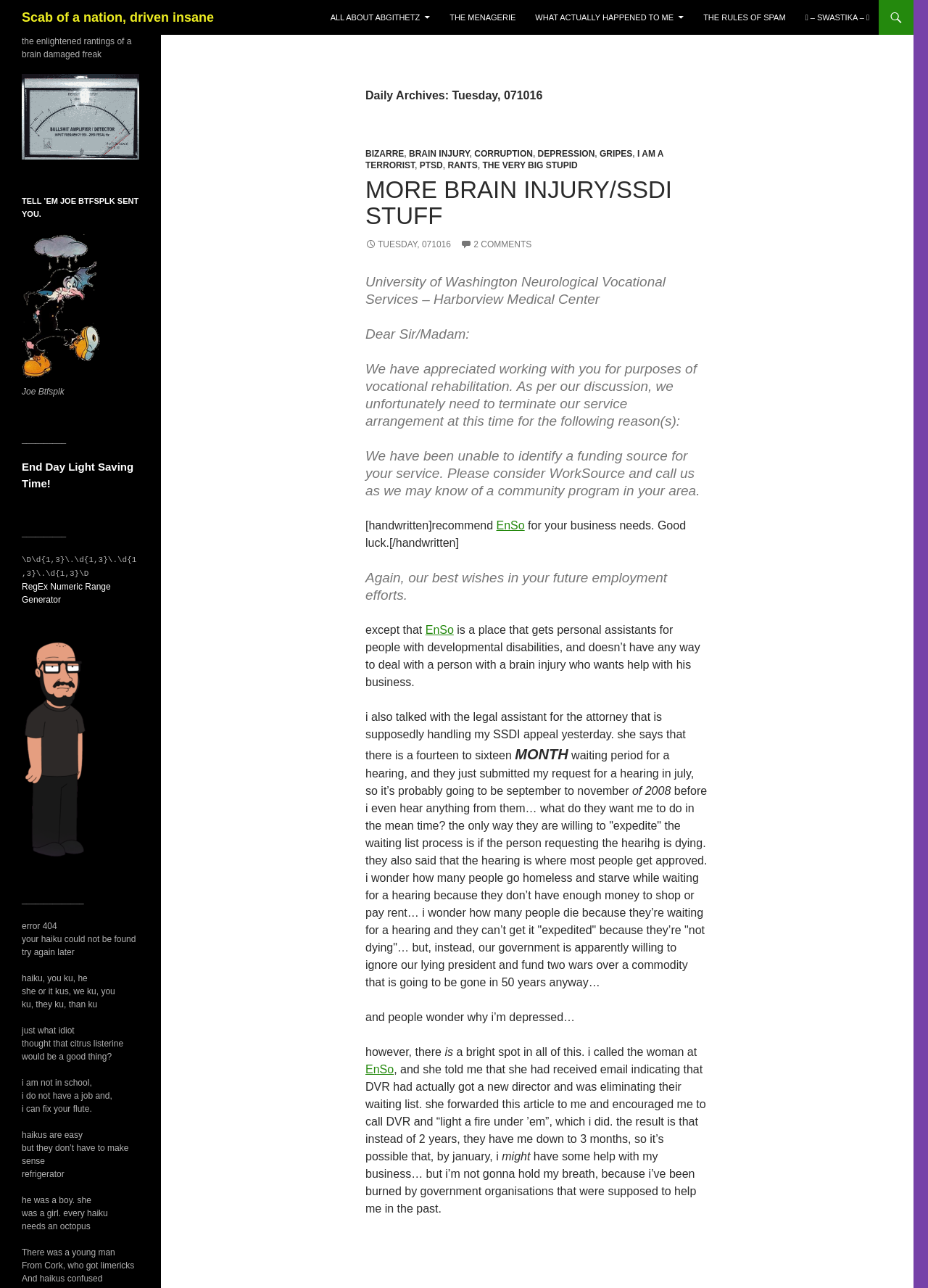Describe all the key features and sections of the webpage thoroughly.

This webpage appears to be a personal blog or journal, with a focus on the author's experiences and opinions. At the top of the page, there is a heading that reads "Scab of a nation, driven insane" and a link with the same text. Below this, there are several links to other sections of the blog, including "ALL ABOUT ABGITHETZ", "THE MENAGERIE", and "WHAT ACTUALLY HAPPENED TO ME".

The main content of the page is a long, rambling article or journal entry that discusses the author's experiences with brain injury, depression, and their struggles with government organizations and bureaucracy. The text is interspersed with links to other websites and resources, as well as occasional images and figures.

The article begins by discussing the author's experiences with a vocational rehabilitation service, which they claim was terminated due to a lack of funding. The author expresses frustration and anger at the system, and goes on to discuss their struggles with depression and their feelings of hopelessness.

The article also touches on the author's experiences with the legal system, including their attempts to appeal a decision related to their Social Security Disability Insurance (SSDI) claim. The author expresses frustration at the slow pace of the legal system and the lack of support they have received from government organizations.

Throughout the article, the author includes occasional humorous asides and sarcastic comments, as well as references to popular culture and personal anecdotes. The tone is generally informal and conversational, with the author addressing the reader directly in some places.

At the bottom of the page, there are several headings and links to other sections of the blog, including a section called "the enlightened rantings of a brain damaged freak" and a haiku generator. The page also includes a figure with the text "Tell 'em Joe Btfsplk sent you!" and an image of a cartoon character. Overall, the page has a somewhat chaotic and disorganized feel, with a mix of serious and humorous content.